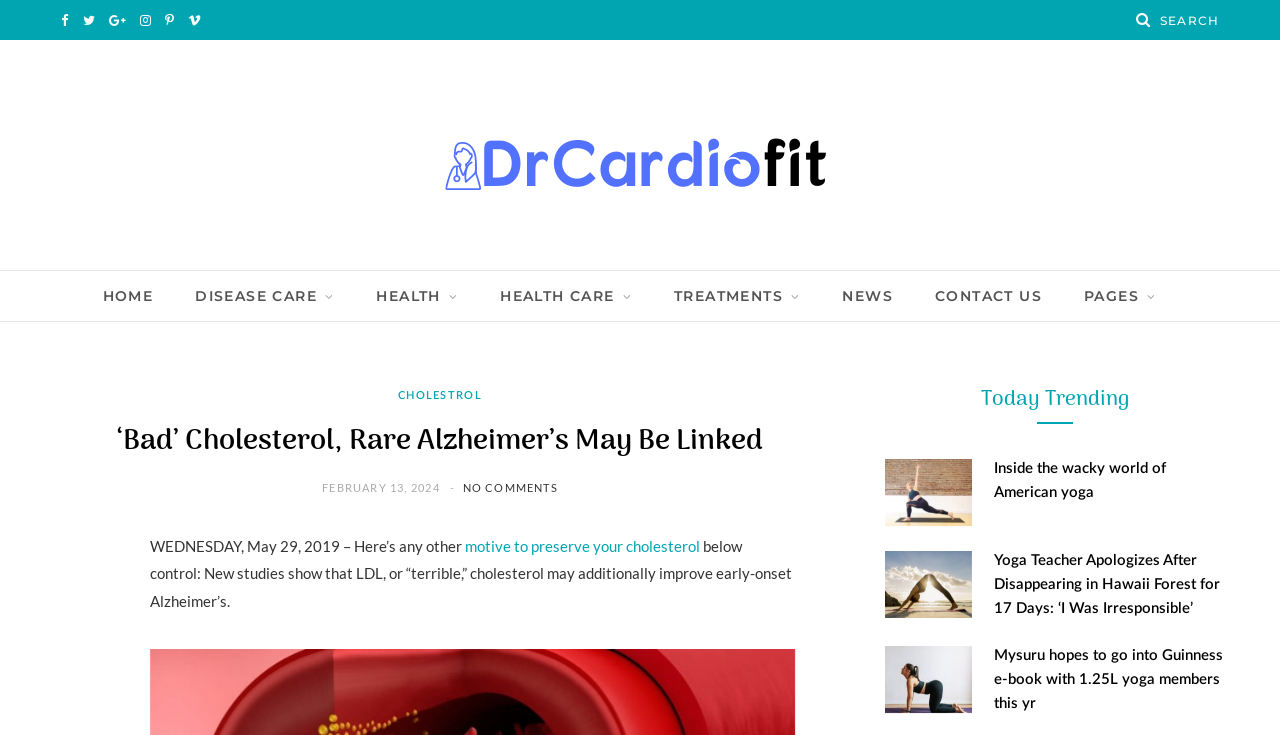Identify the bounding box coordinates of the element that should be clicked to fulfill this task: "Visit Dr Cardio Fit homepage". The coordinates should be provided as four float numbers between 0 and 1, i.e., [left, top, right, bottom].

[0.336, 0.129, 0.664, 0.293]